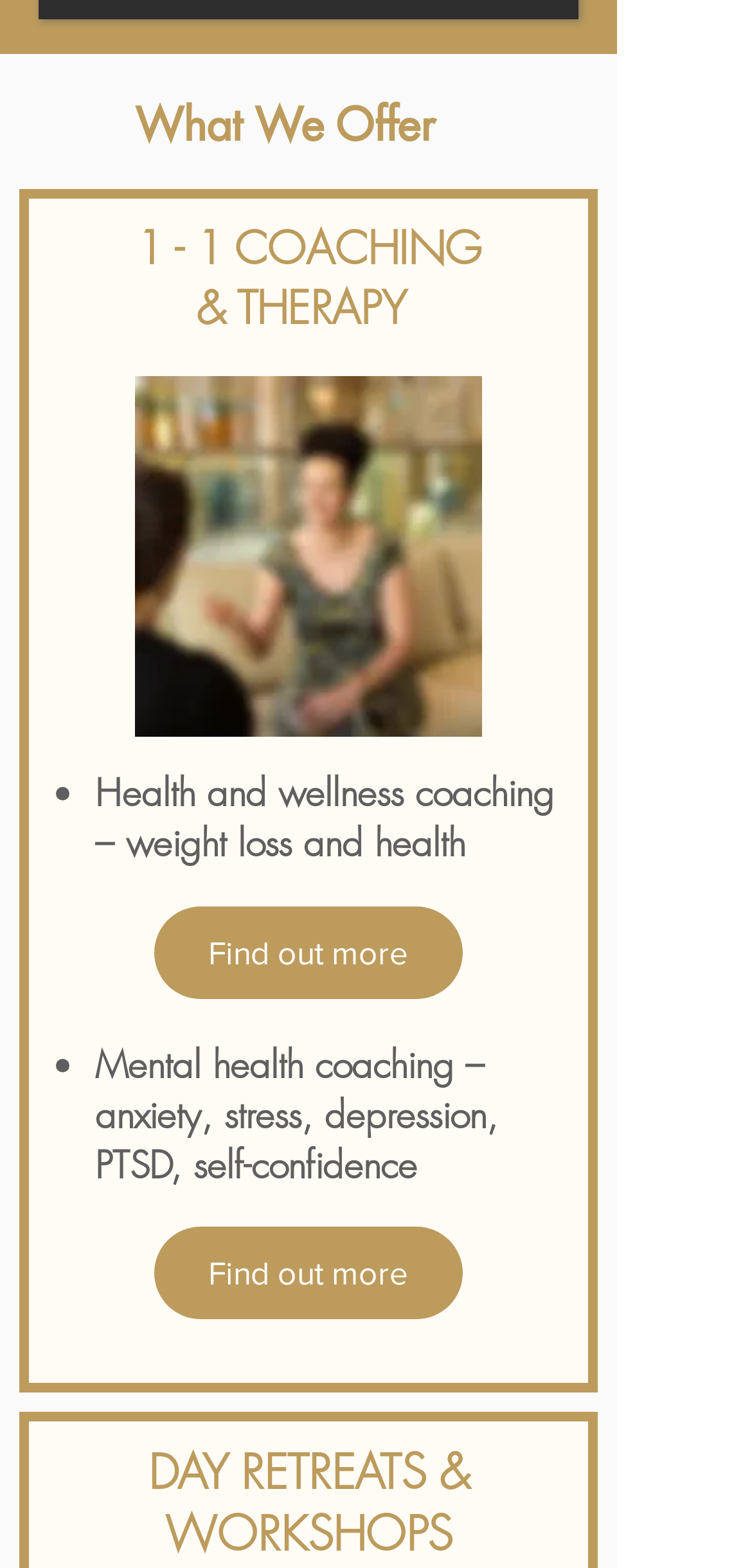What type of events are mentioned at the bottom of the page?
Refer to the screenshot and respond with a concise word or phrase.

Day retreats and workshops